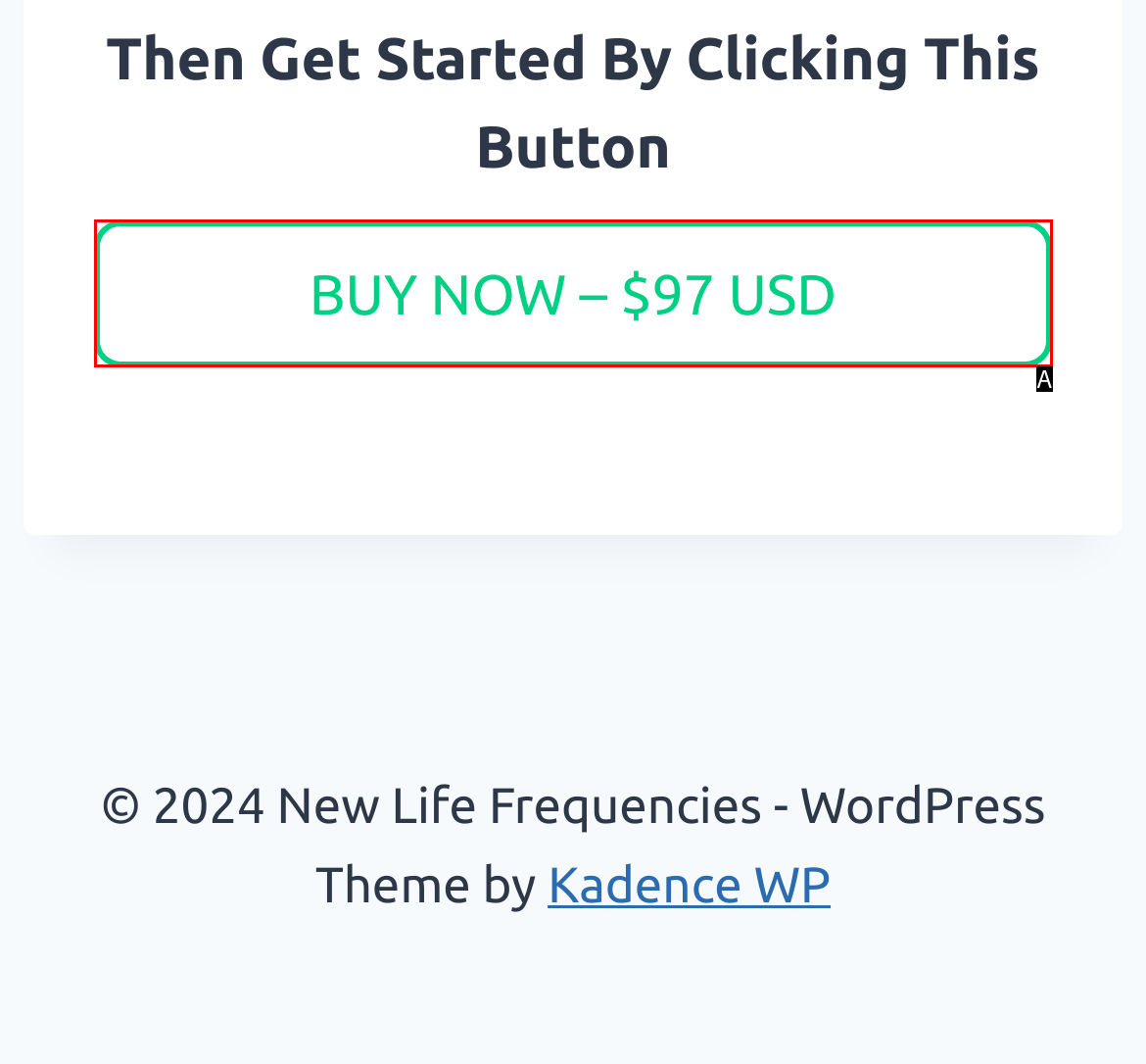Tell me which one HTML element best matches the description: Save
Answer with the option's letter from the given choices directly.

None